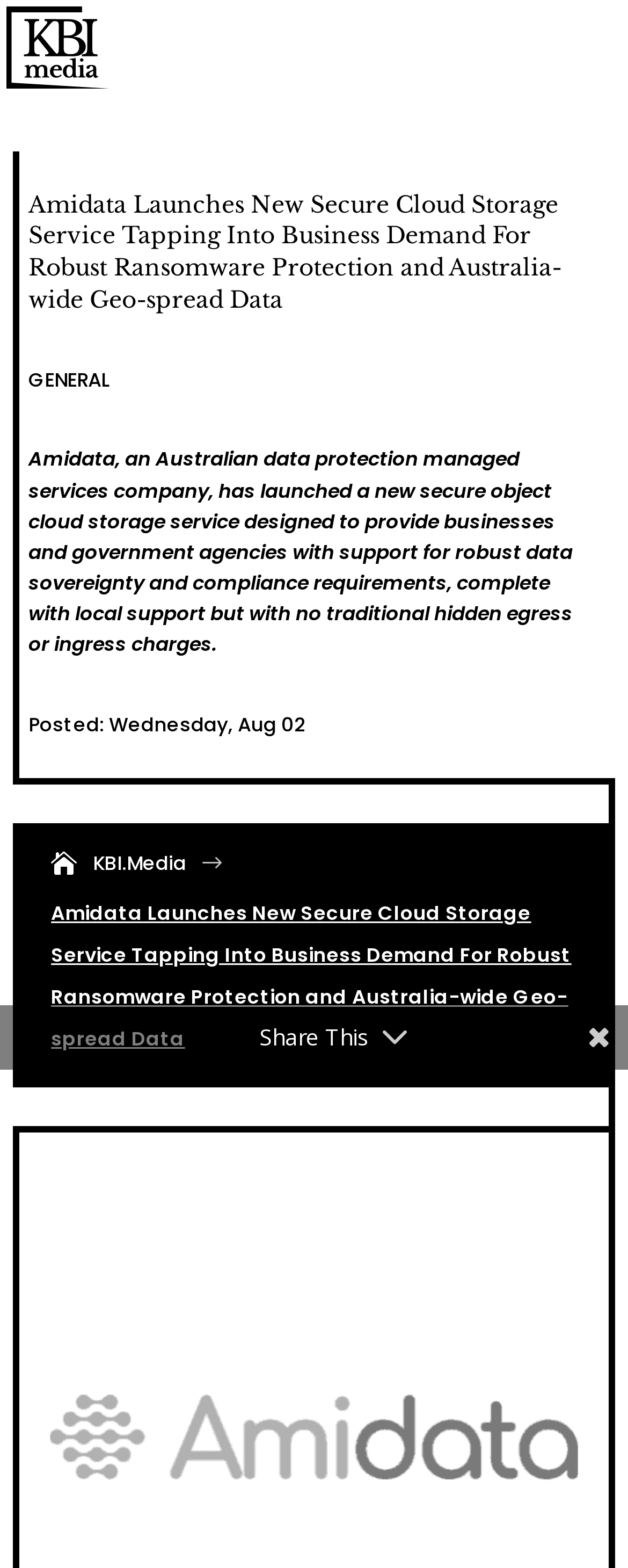What is the topic of the article?
Please answer the question with a detailed response using the information from the screenshot.

The StaticText element contains the text 'Amidata Launches New Secure Cloud Storage Service Tapping Into Business Demand For Robust Ransomware Protection and Australia-wide Geo-spread Data', which indicates that the topic of the article is Amidata's new secure cloud storage service and its features.